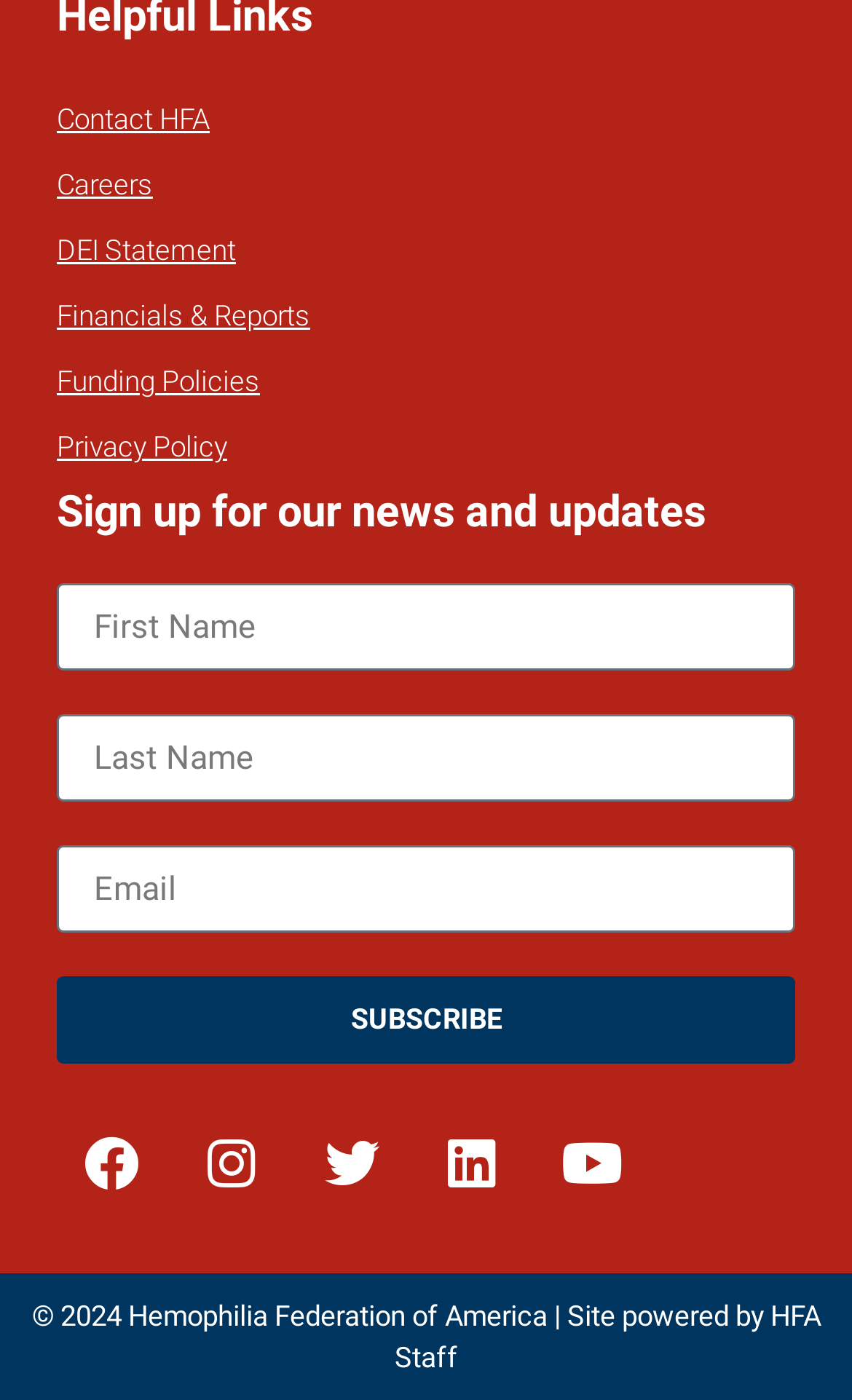Show the bounding box coordinates for the HTML element as described: "Feb 4, 2024Feb 6, 2024".

None